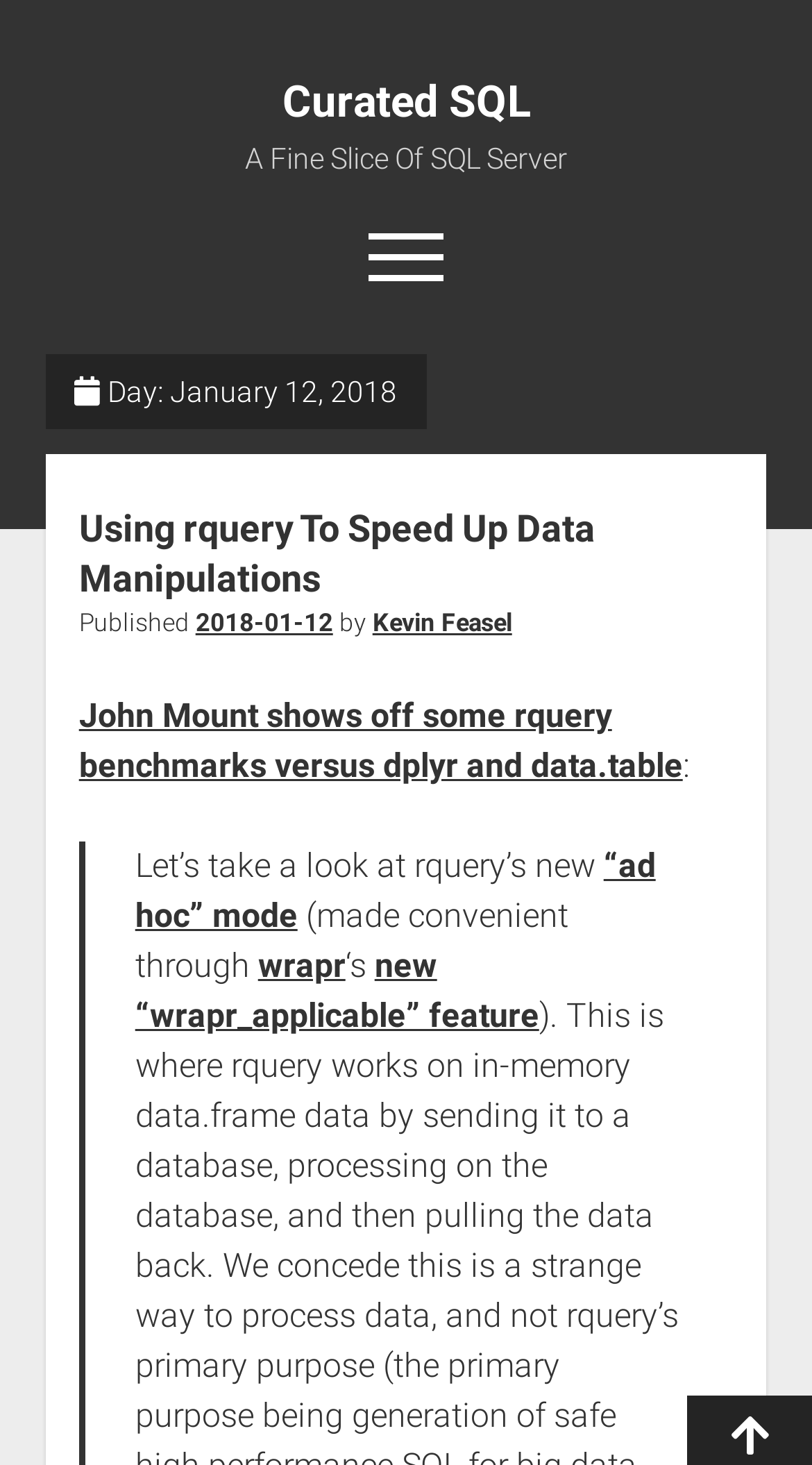Please predict the bounding box coordinates of the element's region where a click is necessary to complete the following instruction: "visit Kevin Feasel's page". The coordinates should be represented by four float numbers between 0 and 1, i.e., [left, top, right, bottom].

[0.459, 0.415, 0.631, 0.435]